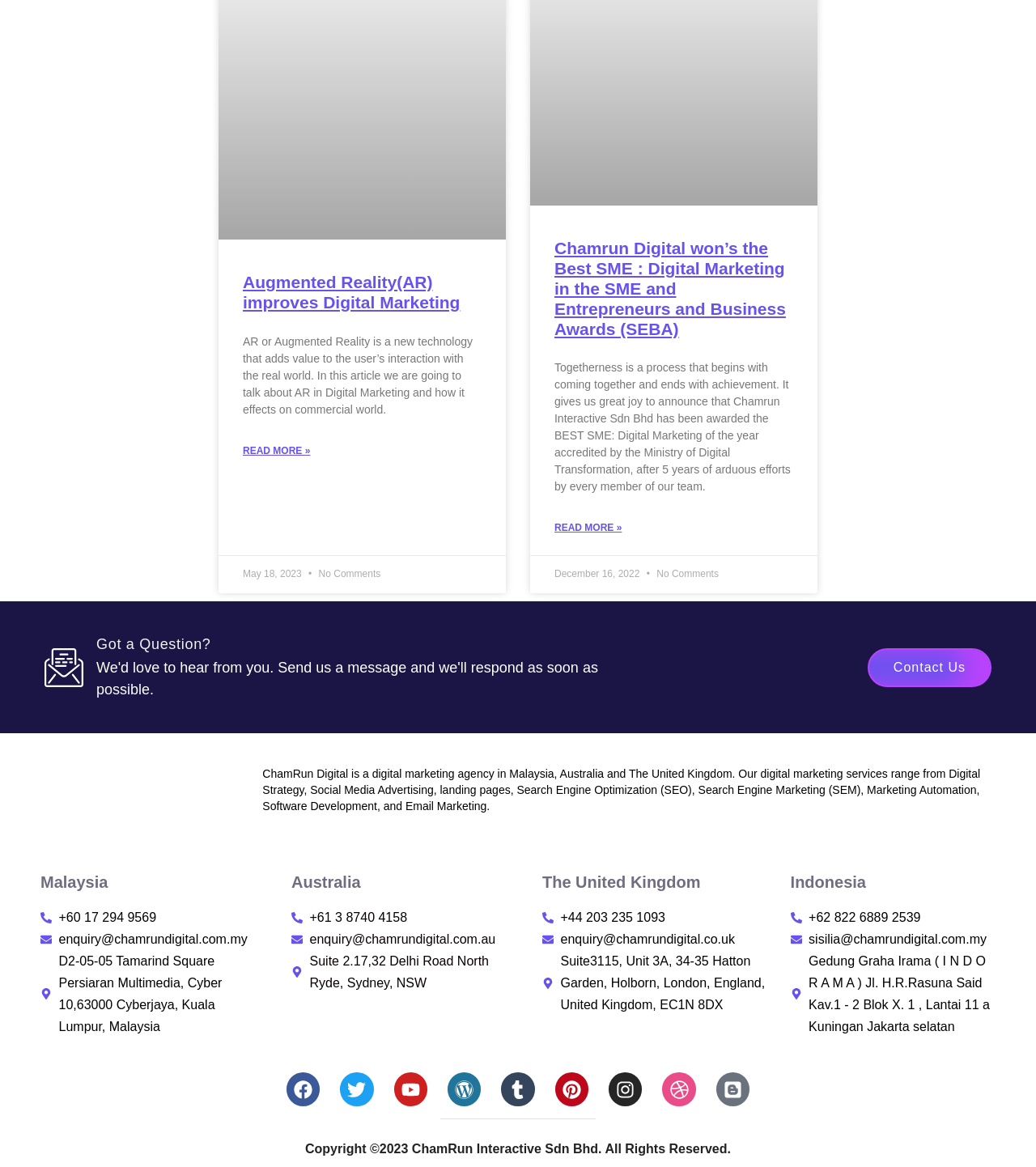Pinpoint the bounding box coordinates of the clickable area necessary to execute the following instruction: "Follow ChamRun Digital on Facebook". The coordinates should be given as four float numbers between 0 and 1, namely [left, top, right, bottom].

[0.276, 0.919, 0.309, 0.948]